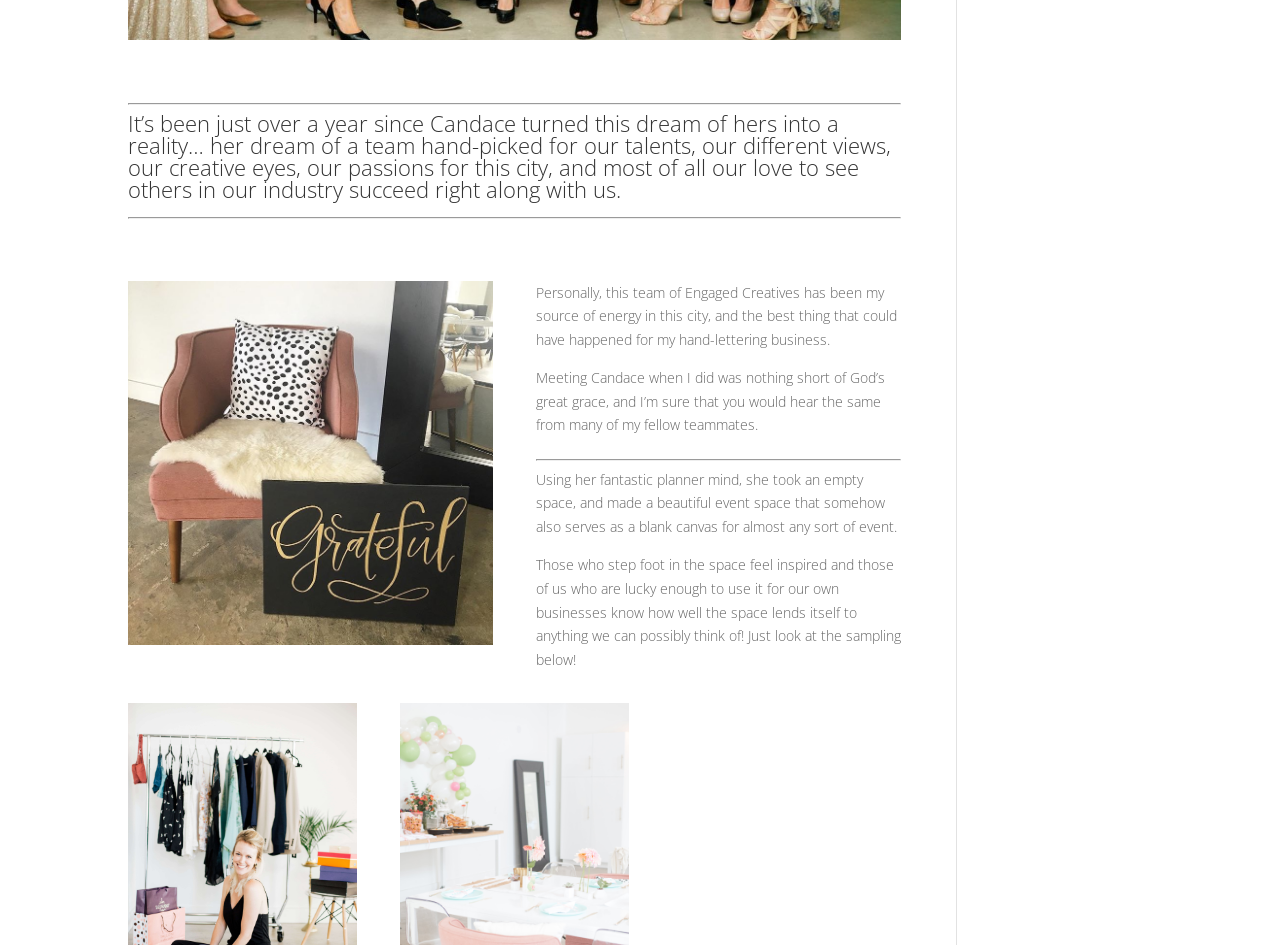Extract the bounding box coordinates for the HTML element that matches this description: "alt="Pin Share" title="Pin Share"". The coordinates should be four float numbers between 0 and 1, i.e., [left, top, right, bottom].

[0.383, 0.028, 0.425, 0.05]